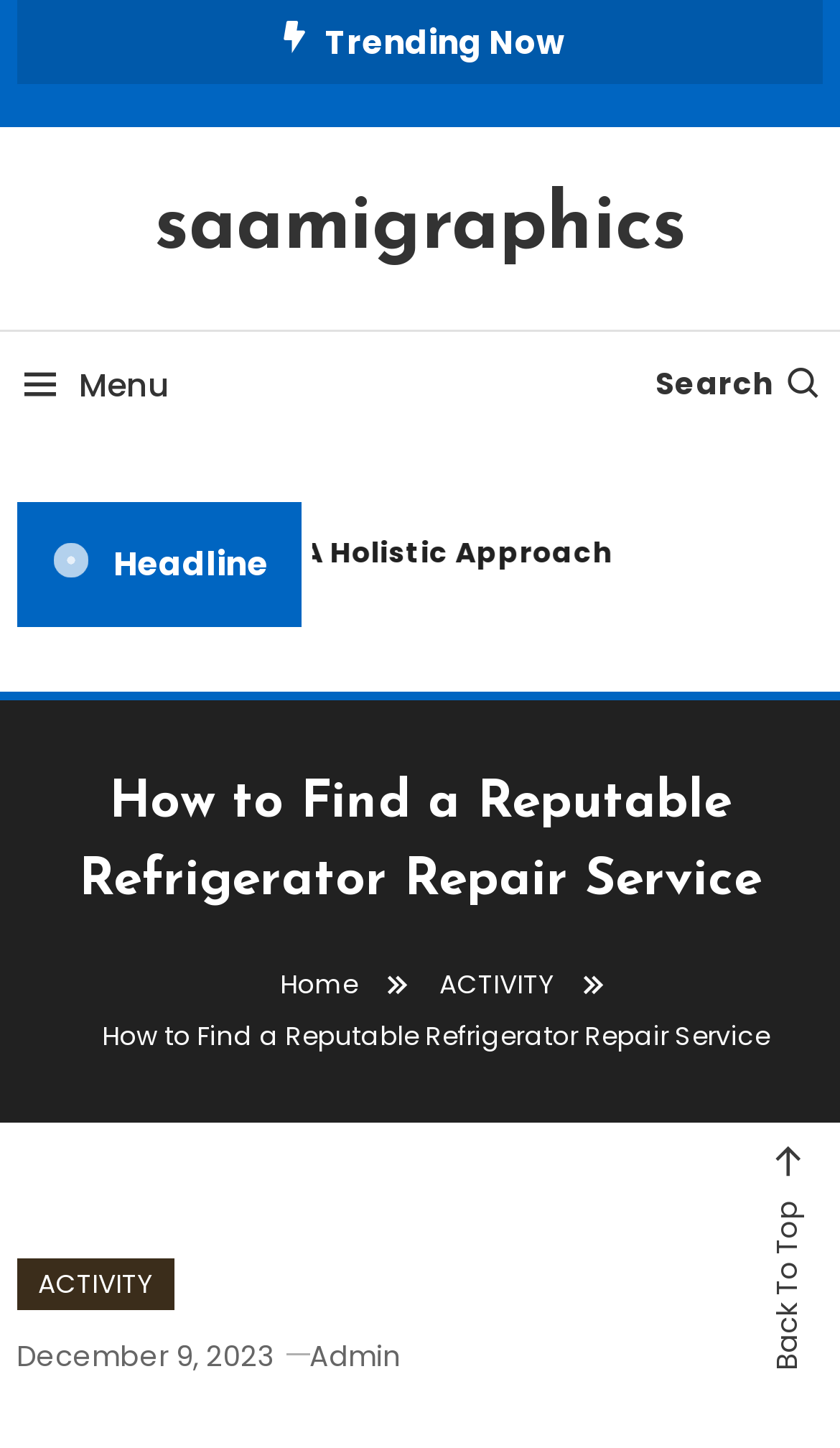What is the category of the article?
Offer a detailed and exhaustive answer to the question.

The category of the article can be determined by looking at the breadcrumbs navigation section, which shows the category as 'ACTIVITY'.